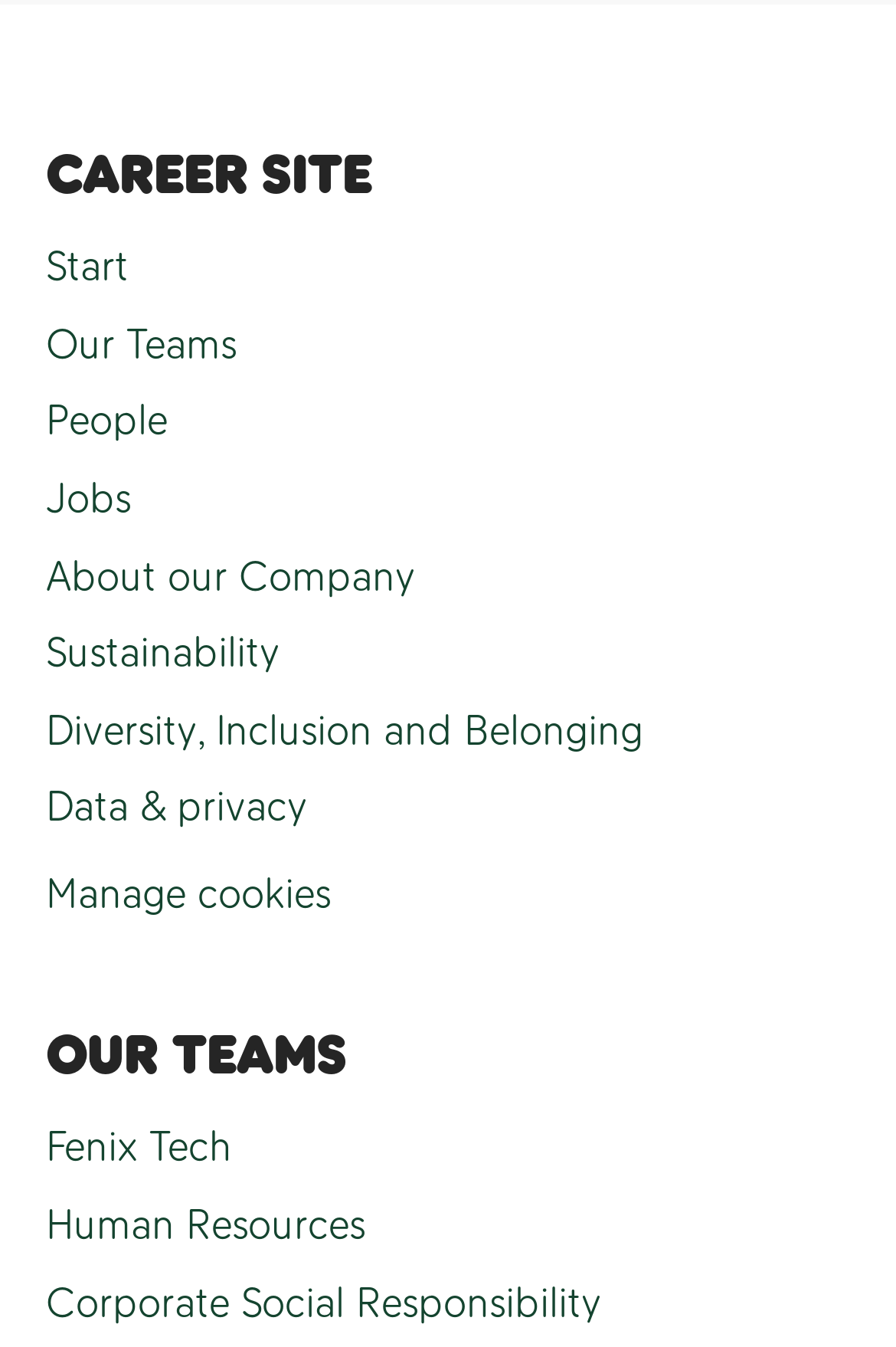Find and specify the bounding box coordinates that correspond to the clickable region for the instruction: "Explore Fenix Tech".

[0.051, 0.827, 0.259, 0.878]